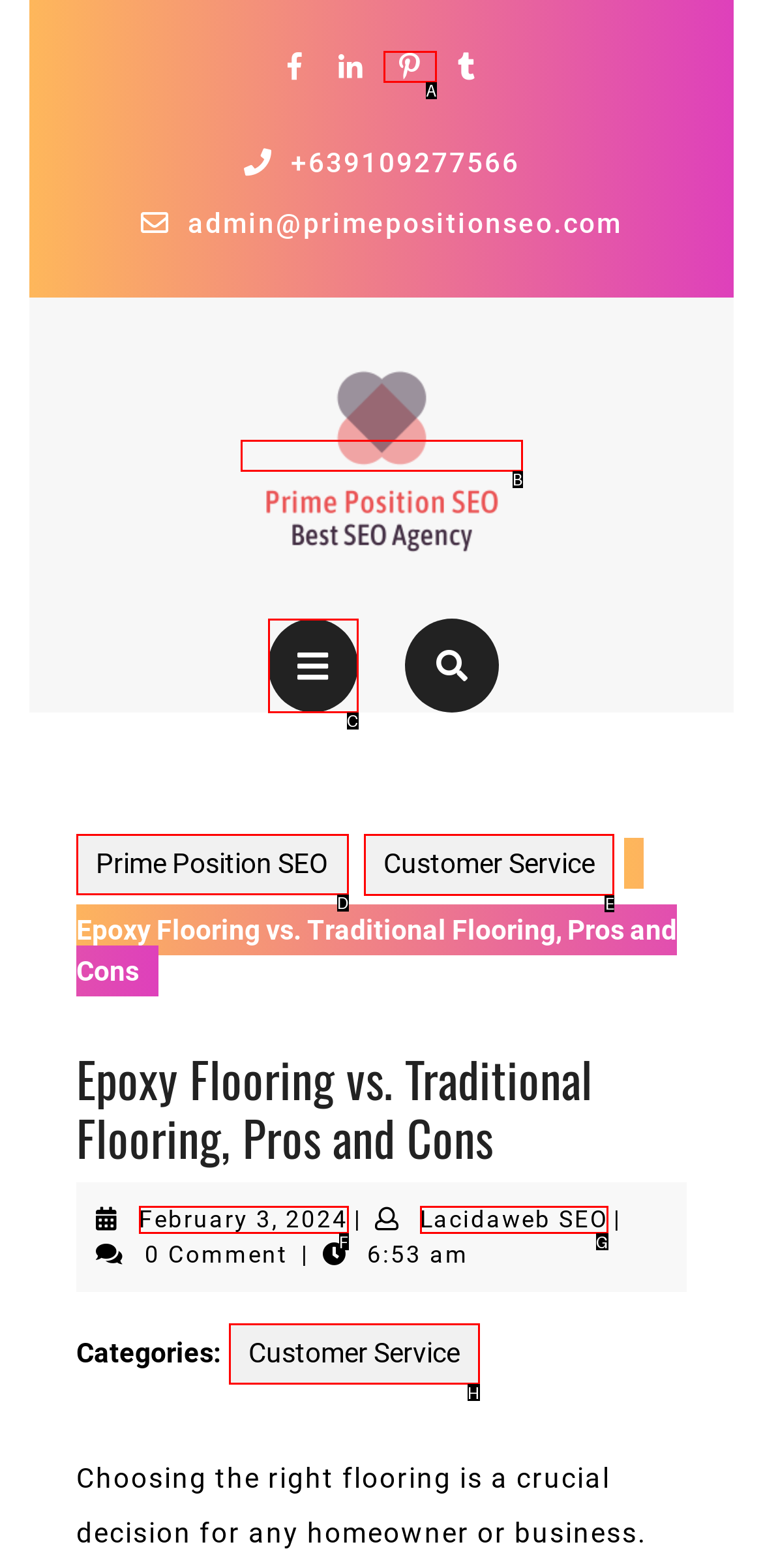Choose the HTML element that should be clicked to accomplish the task: View customer service page. Answer with the letter of the chosen option.

E